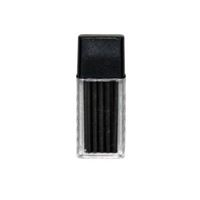Offer a detailed narrative of the scene depicted in the image.

The image features a pack of spare leads specifically designed for use with ultralight dividers, an essential tool for navigation. The leads are contained in a transparent case with a black top, allowing for easy visibility of the contents. These spare leads can be utilized to ensure that the dividers remain functional and precise, making them a valuable addition to any navigator's toolkit. The item is noted for its compatibility with the ultralight divider, which is a best-selling navigation tool known for its durability and adjustable features.